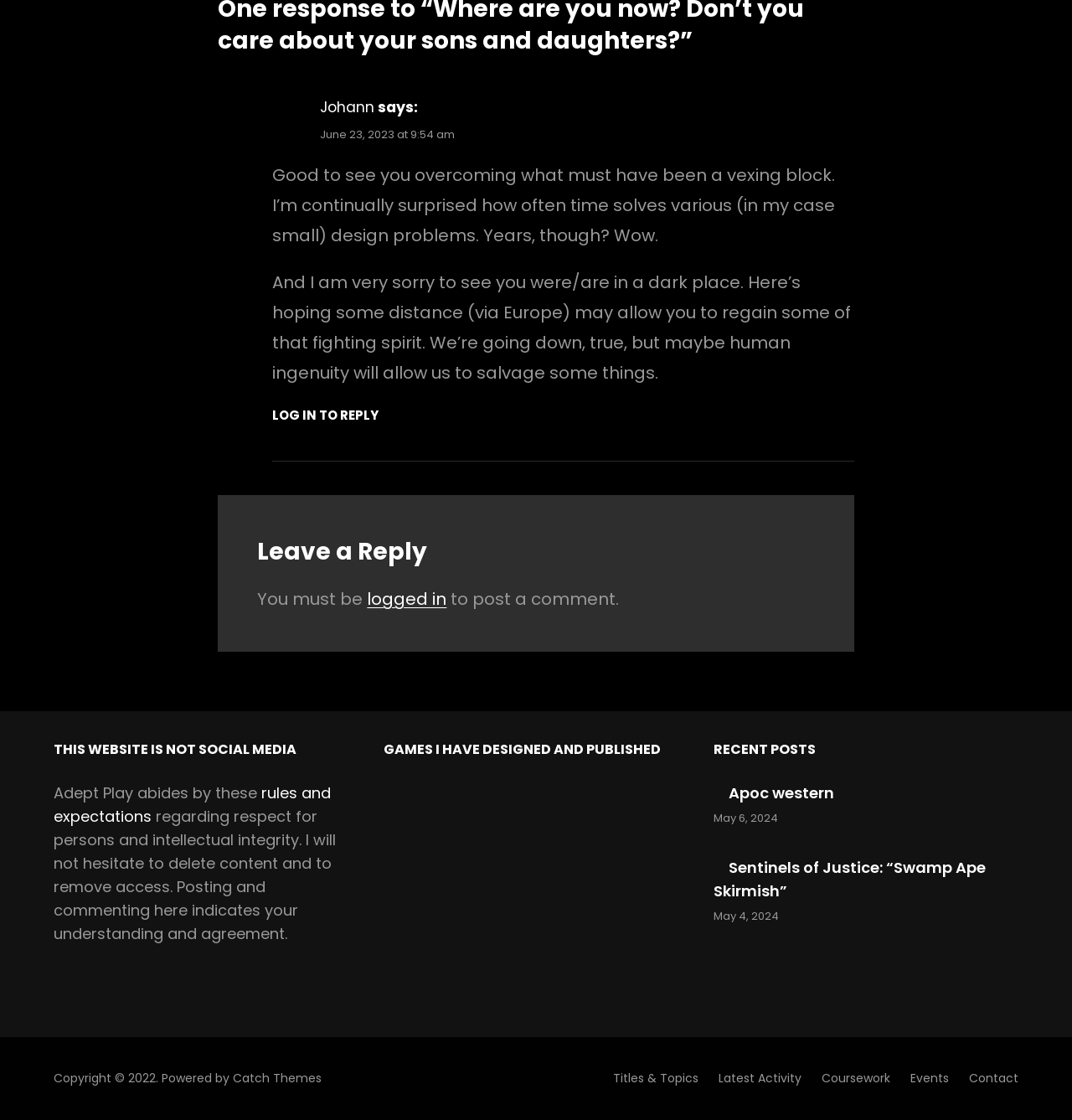Determine the bounding box coordinates for the region that must be clicked to execute the following instruction: "Click on 'Titles & Topics'".

[0.572, 0.947, 0.652, 0.979]